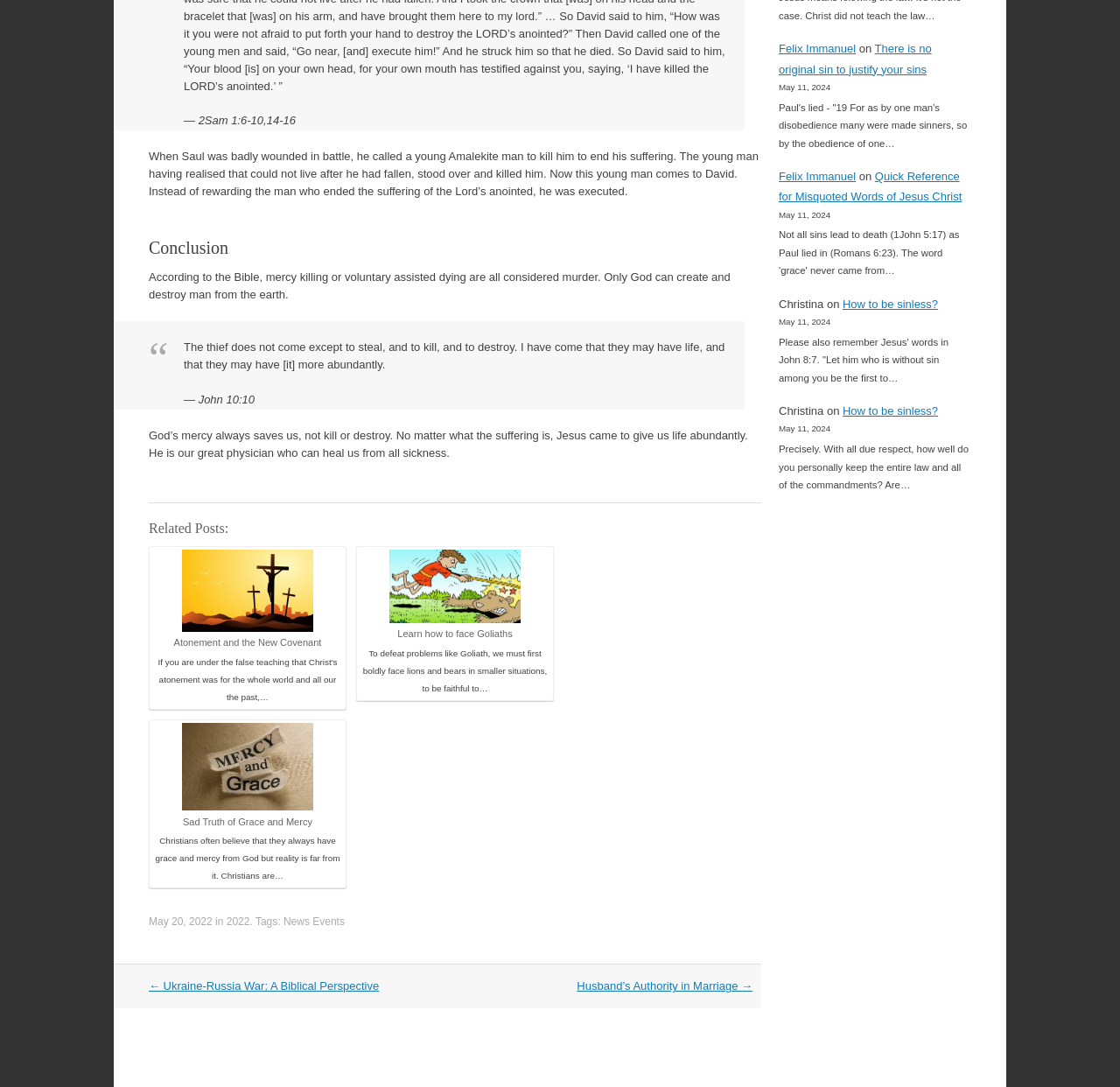Who is the author of the first article?
Please provide a single word or phrase based on the screenshot.

Not specified